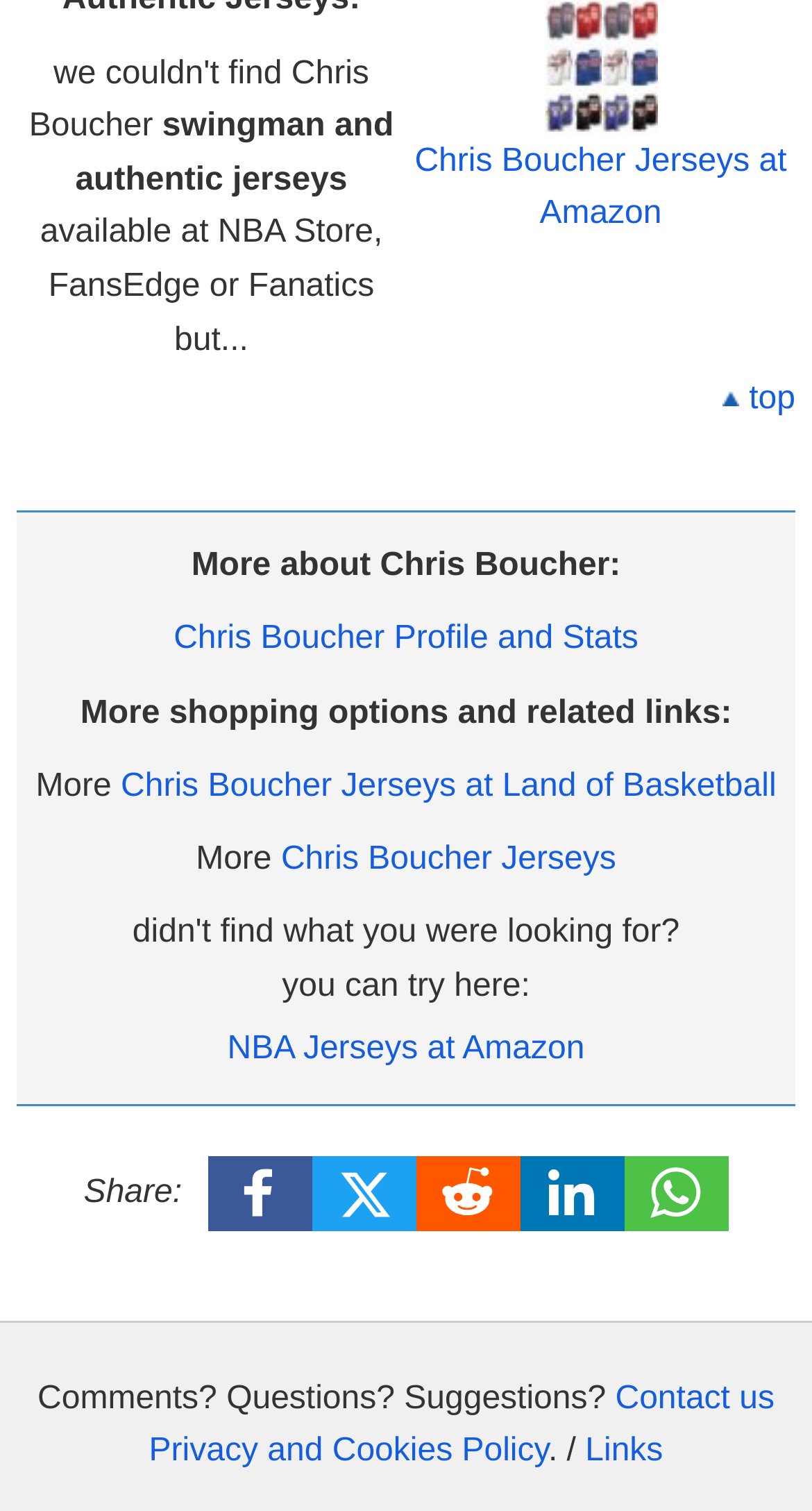Please locate the bounding box coordinates for the element that should be clicked to achieve the following instruction: "Click on Chris Boucher Jerseys at Amazon". Ensure the coordinates are given as four float numbers between 0 and 1, i.e., [left, top, right, bottom].

[0.511, 0.032, 0.969, 0.153]